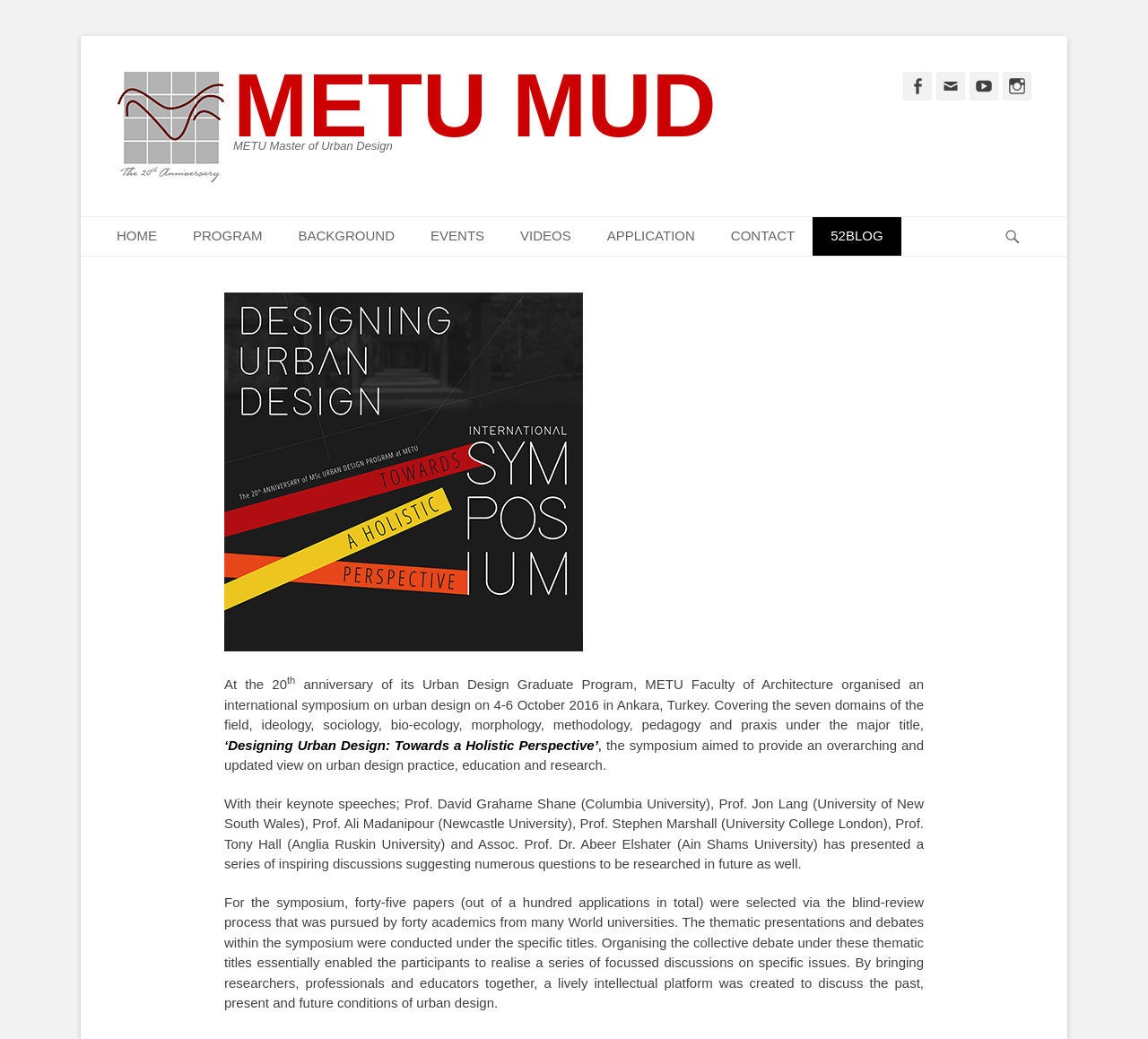For the following element description, predict the bounding box coordinates in the format (top-left x, top-left y, bottom-right x, bottom-right y). All values should be floating point numbers between 0 and 1. Description: YouTube

[0.845, 0.069, 0.87, 0.097]